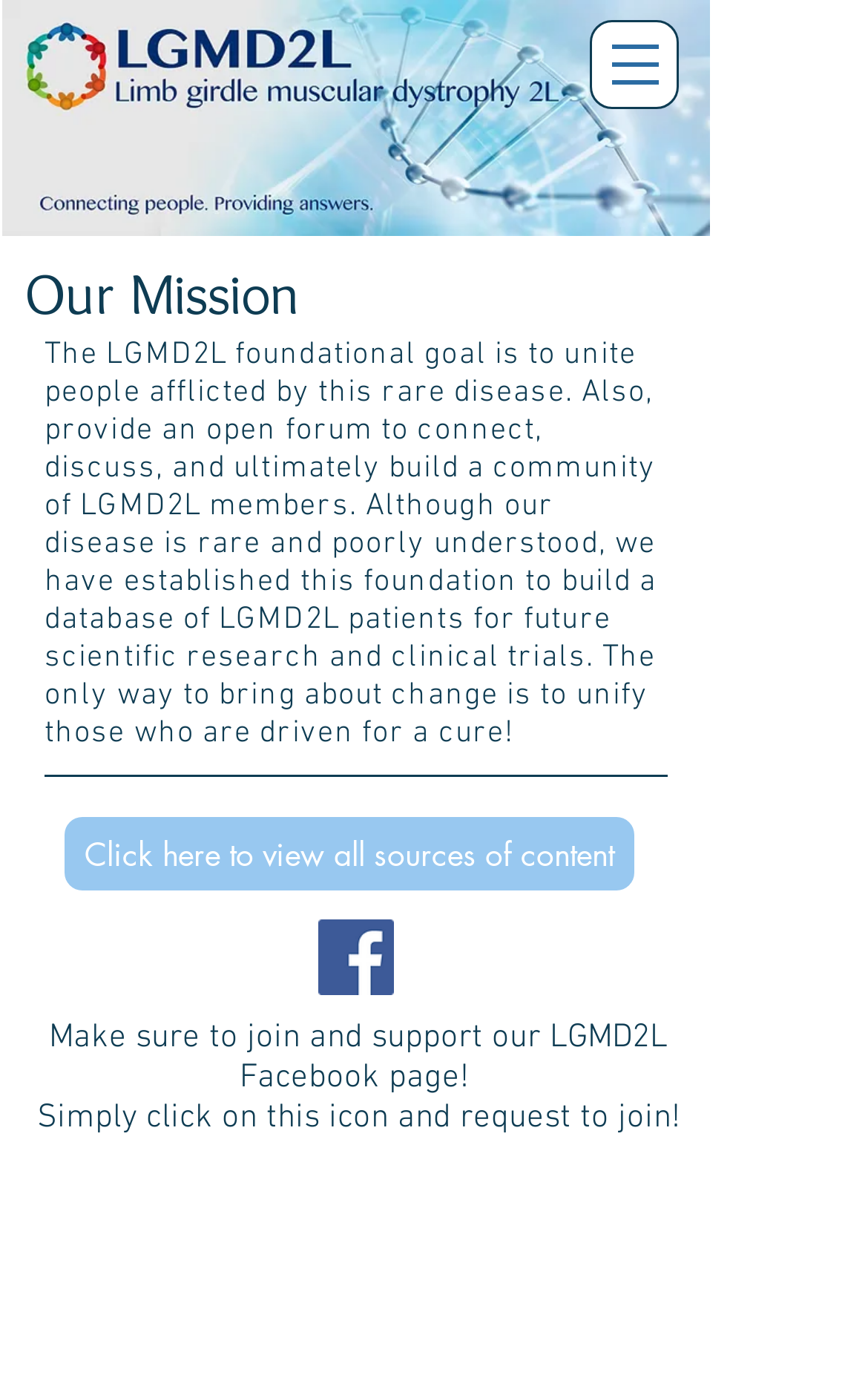Provide the bounding box coordinates of the UI element that matches the description: "aria-label="Facebook Social Icon"".

[0.367, 0.667, 0.454, 0.722]